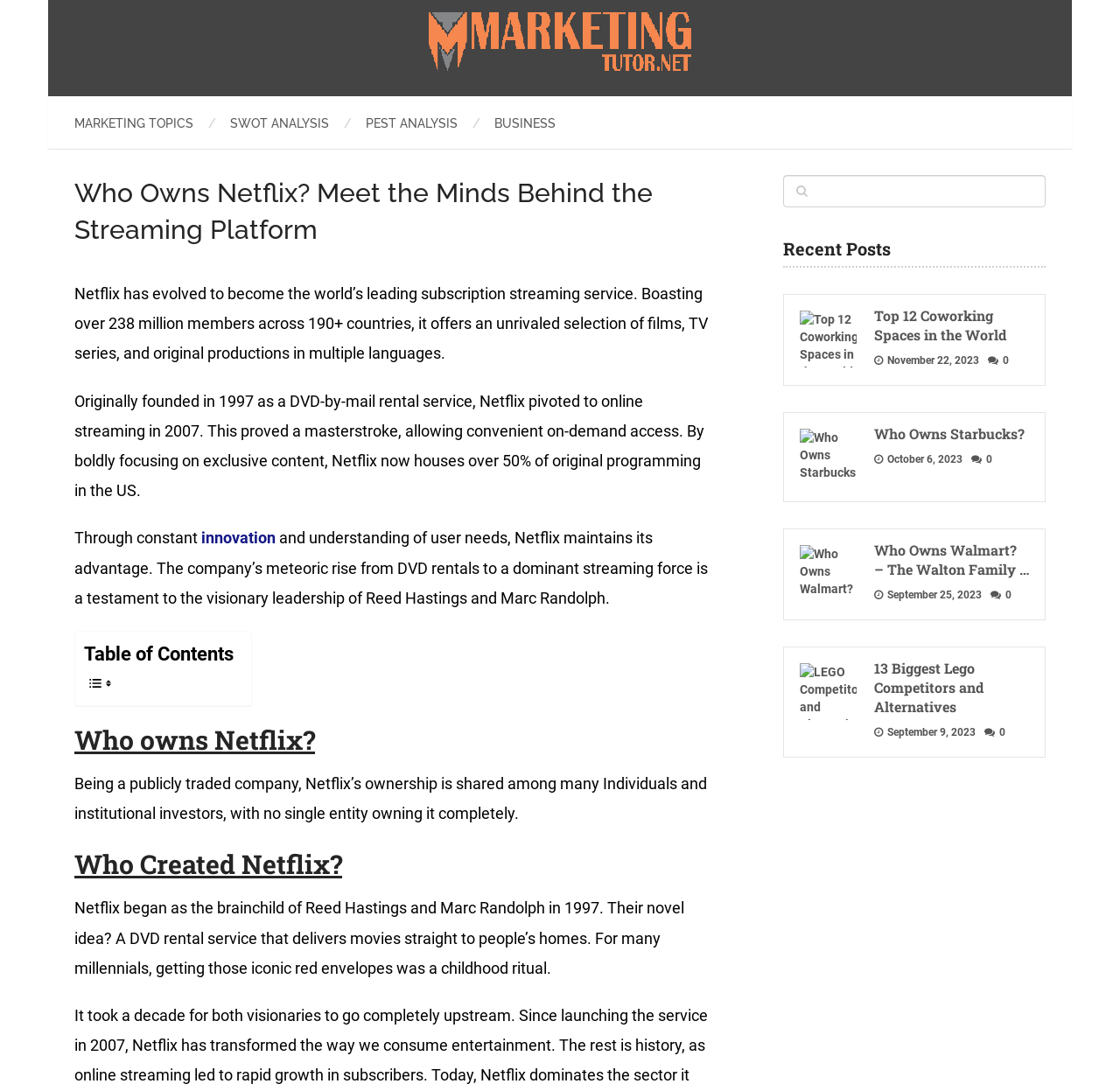Could you find the bounding box coordinates of the clickable area to complete this instruction: "Learn about who owns Netflix"?

[0.066, 0.662, 0.637, 0.695]